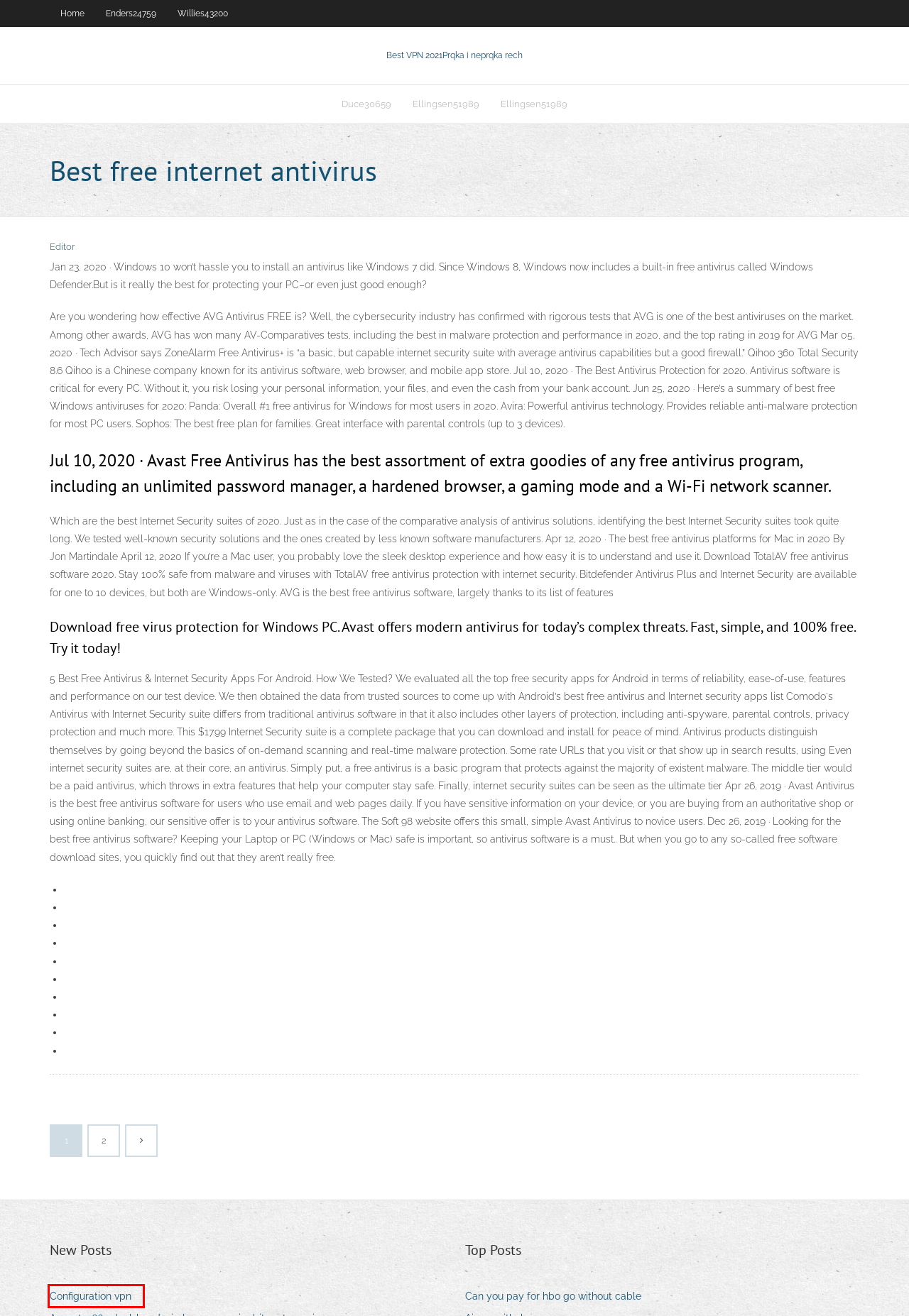Analyze the screenshot of a webpage that features a red rectangle bounding box. Pick the webpage description that best matches the new webpage you would see after clicking on the element within the red bounding box. Here are the candidates:
A. Willies43200 . torrenteiuu.web.app
B. Configuration vpn jnhoj
C. Online casino spelen zonder storten
D. Asus rt-n66u dual-band wireless-n900 gigabit router review jhrxb
E. Ellingsen51989 . torrenteiuu.web.app
F. Duce30659 - torrenteiuu.web.app
G. linux route - torrenteiuu.web.app
H. Enders24759 , torrenteiuu.web.app

B